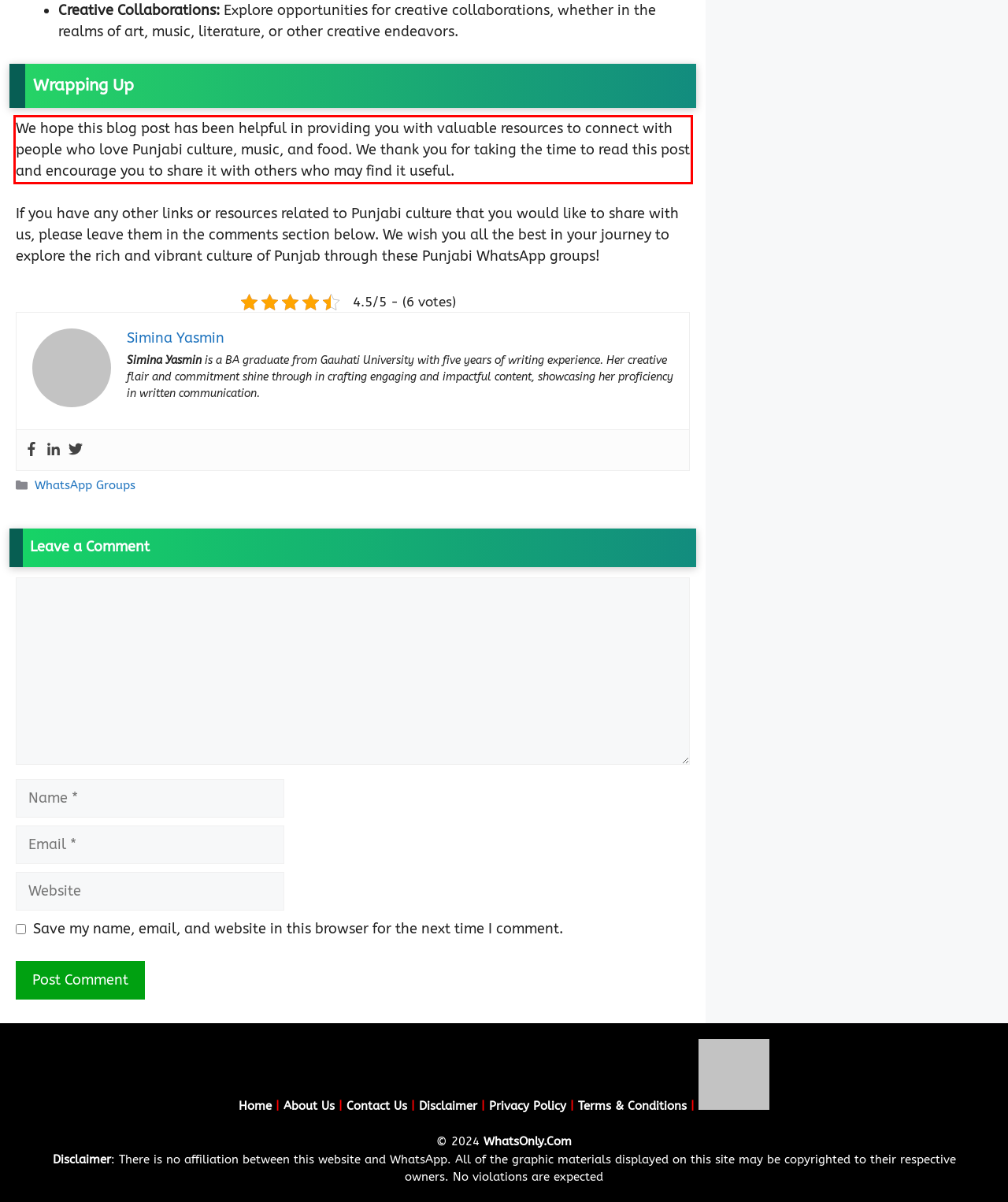With the given screenshot of a webpage, locate the red rectangle bounding box and extract the text content using OCR.

We hope this blog post has been helpful in providing you with valuable resources to connect with people who love Punjabi culture, music, and food. We thank you for taking the time to read this post and encourage you to share it with others who may find it useful.